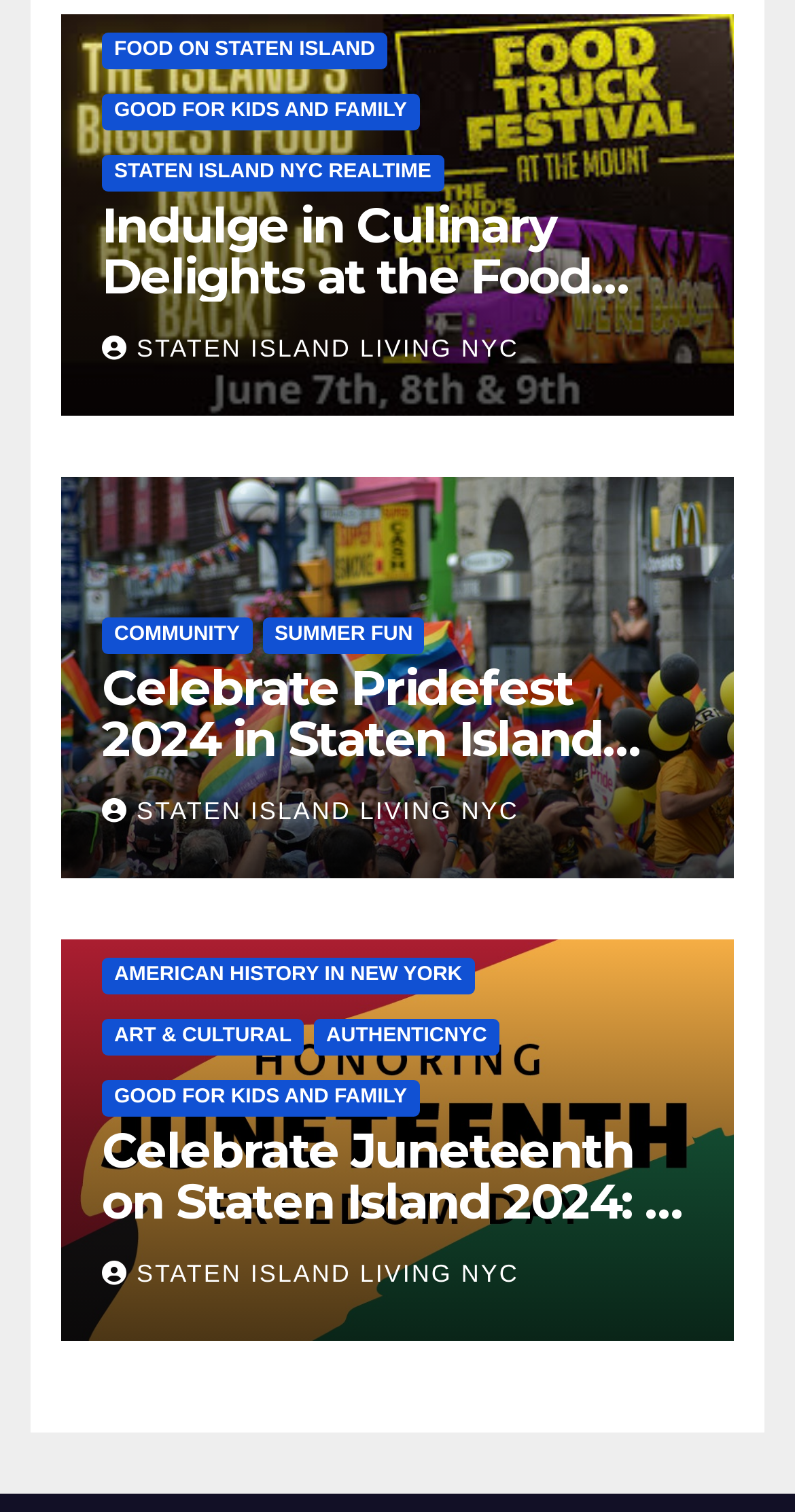Highlight the bounding box coordinates of the element you need to click to perform the following instruction: "Read about the Food Truck Festival at The Mount 2024."

[0.128, 0.132, 0.872, 0.199]